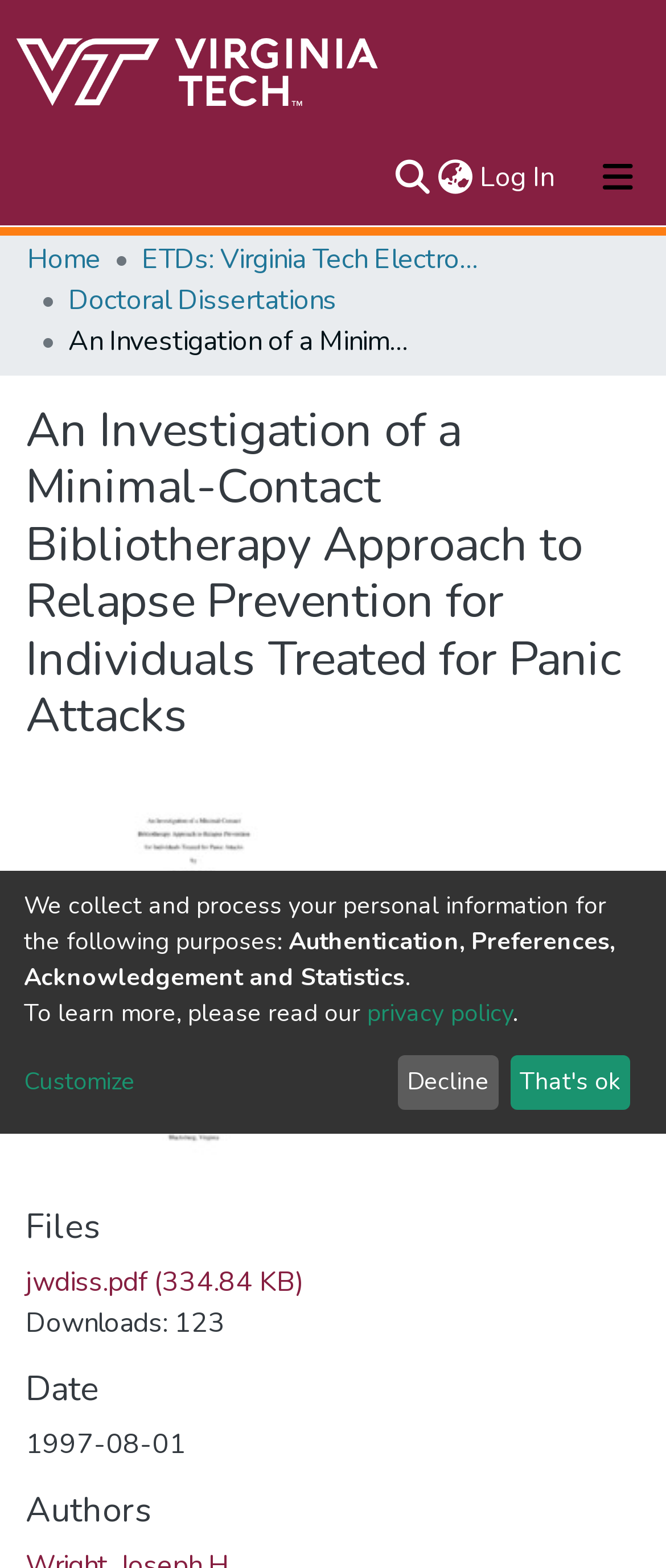Use a single word or phrase to respond to the question:
What is the file format of the downloadable file?

PDF